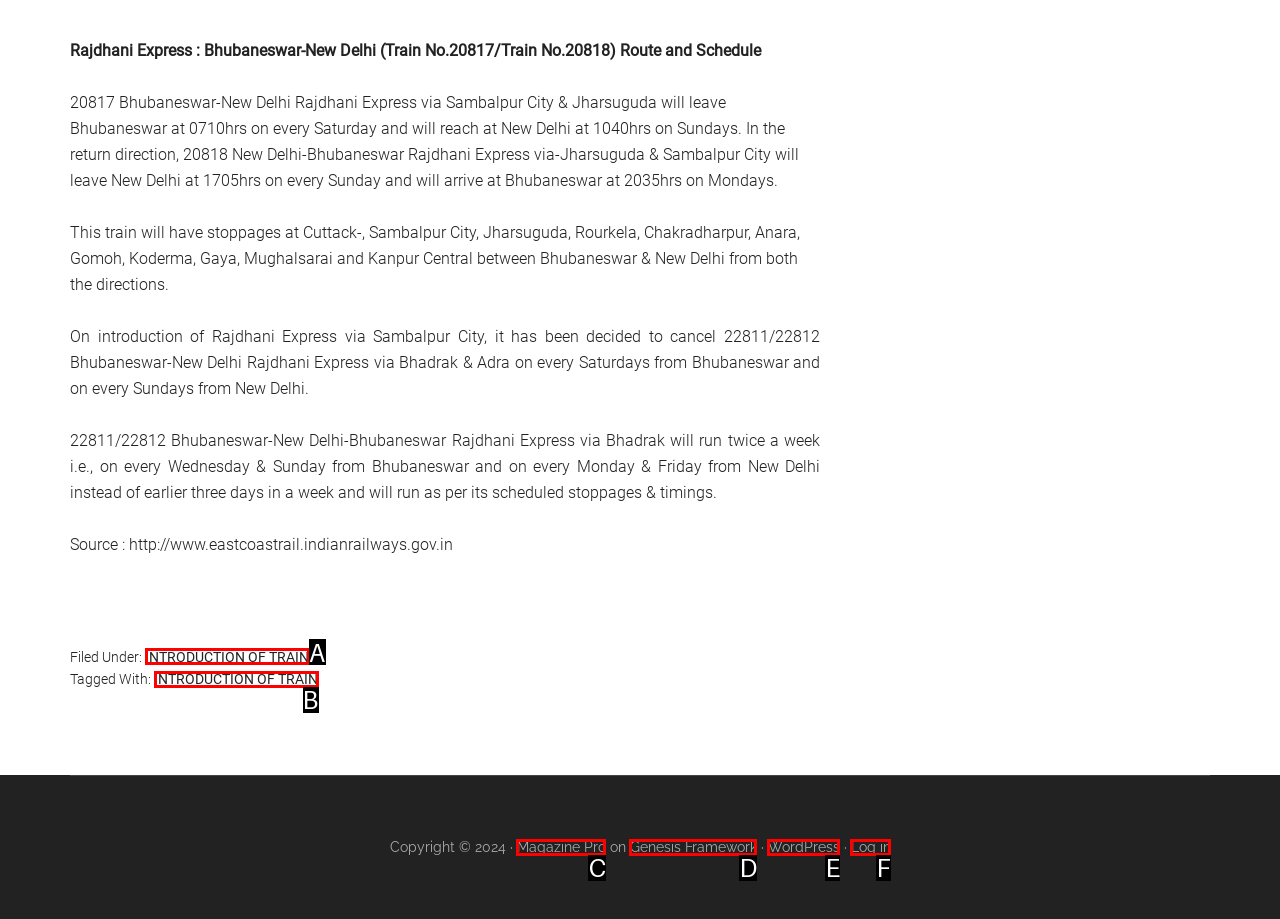Tell me the letter of the option that corresponds to the description: INTRODUCTION OF TRAIN
Answer using the letter from the given choices directly.

A